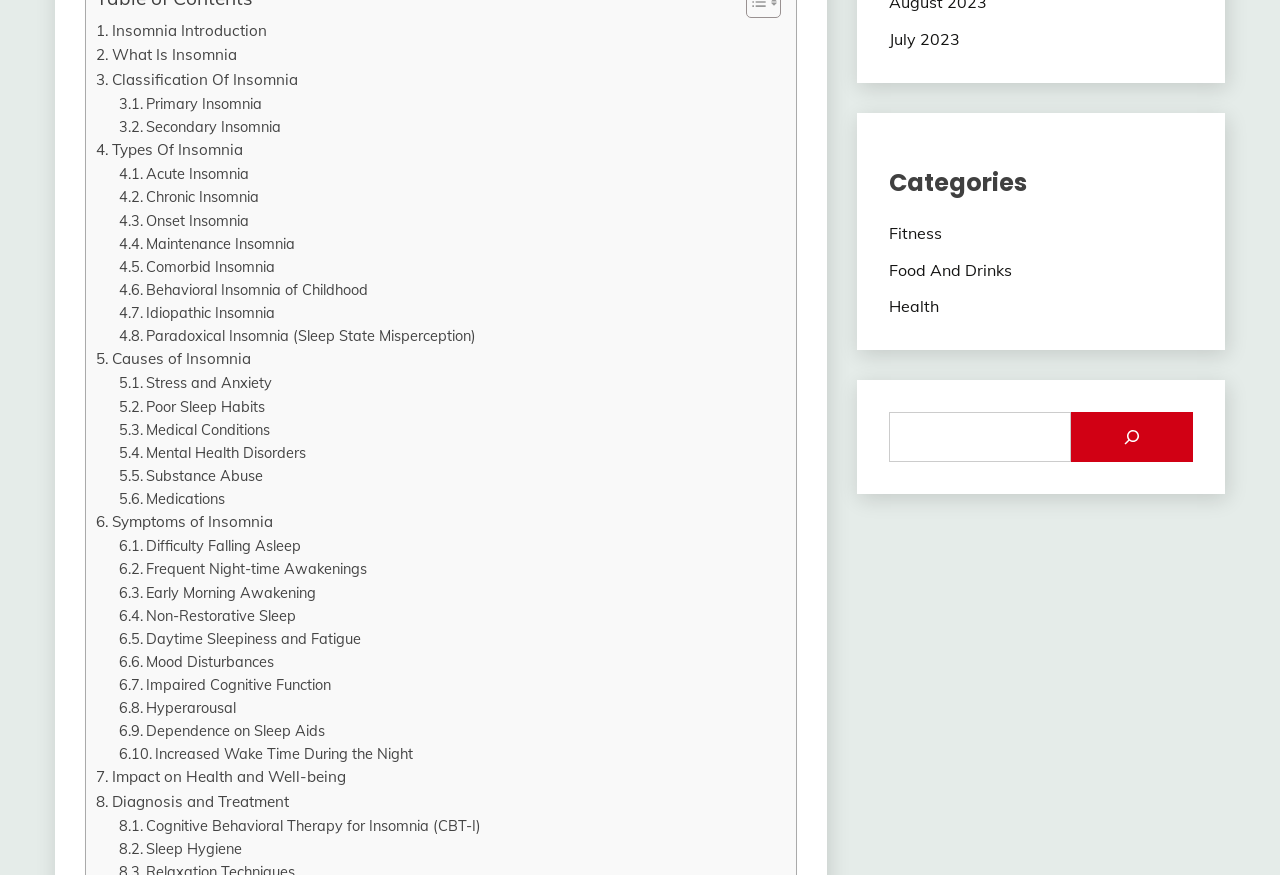Given the element description Die Casting Quench Tanks, predict the bounding box coordinates for the UI element in the webpage screenshot. The format should be (top-left x, top-left y, bottom-right x, bottom-right y), and the values should be between 0 and 1.

None